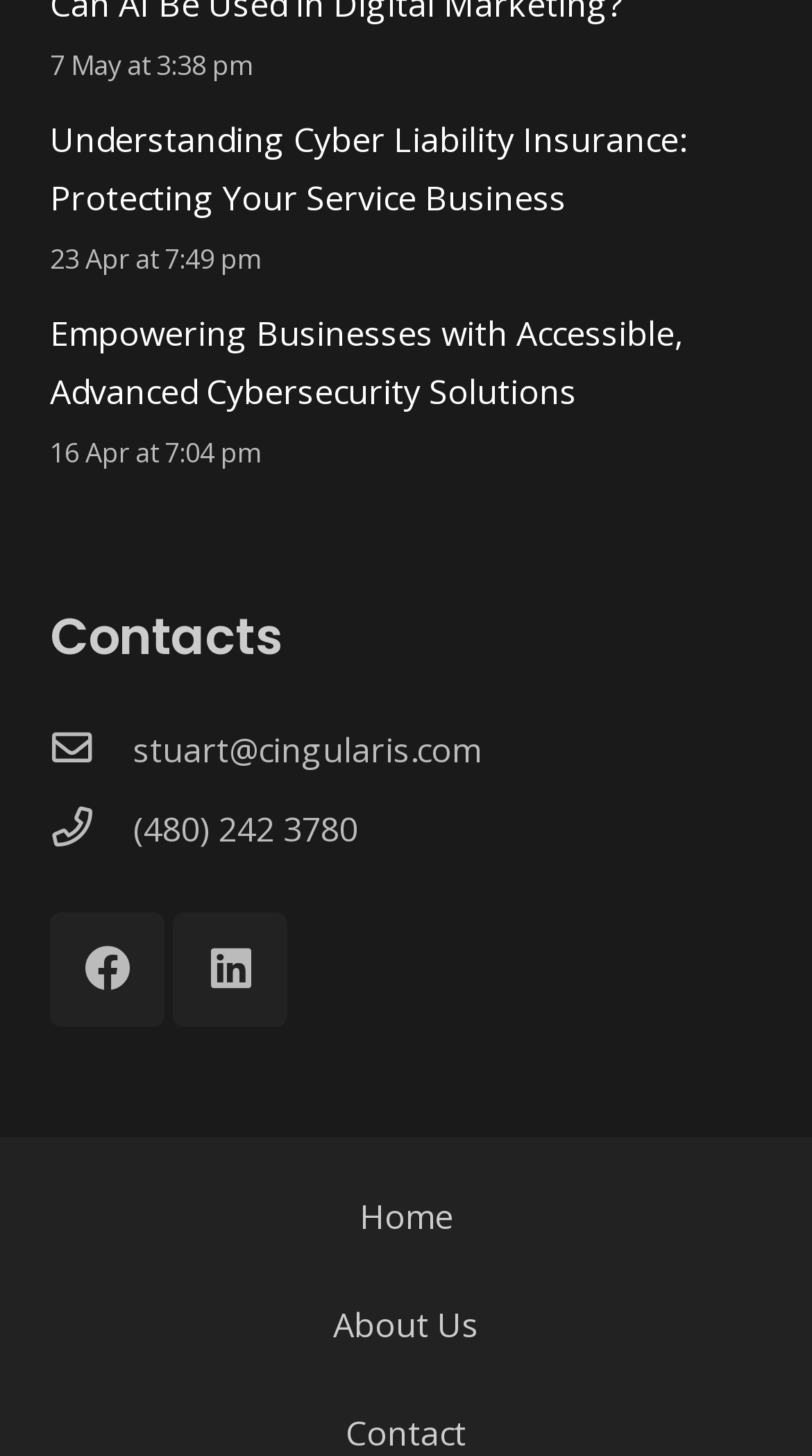Locate the bounding box for the described UI element: "(480) 242 3780". Ensure the coordinates are four float numbers between 0 and 1, formatted as [left, top, right, bottom].

[0.164, 0.55, 0.441, 0.59]